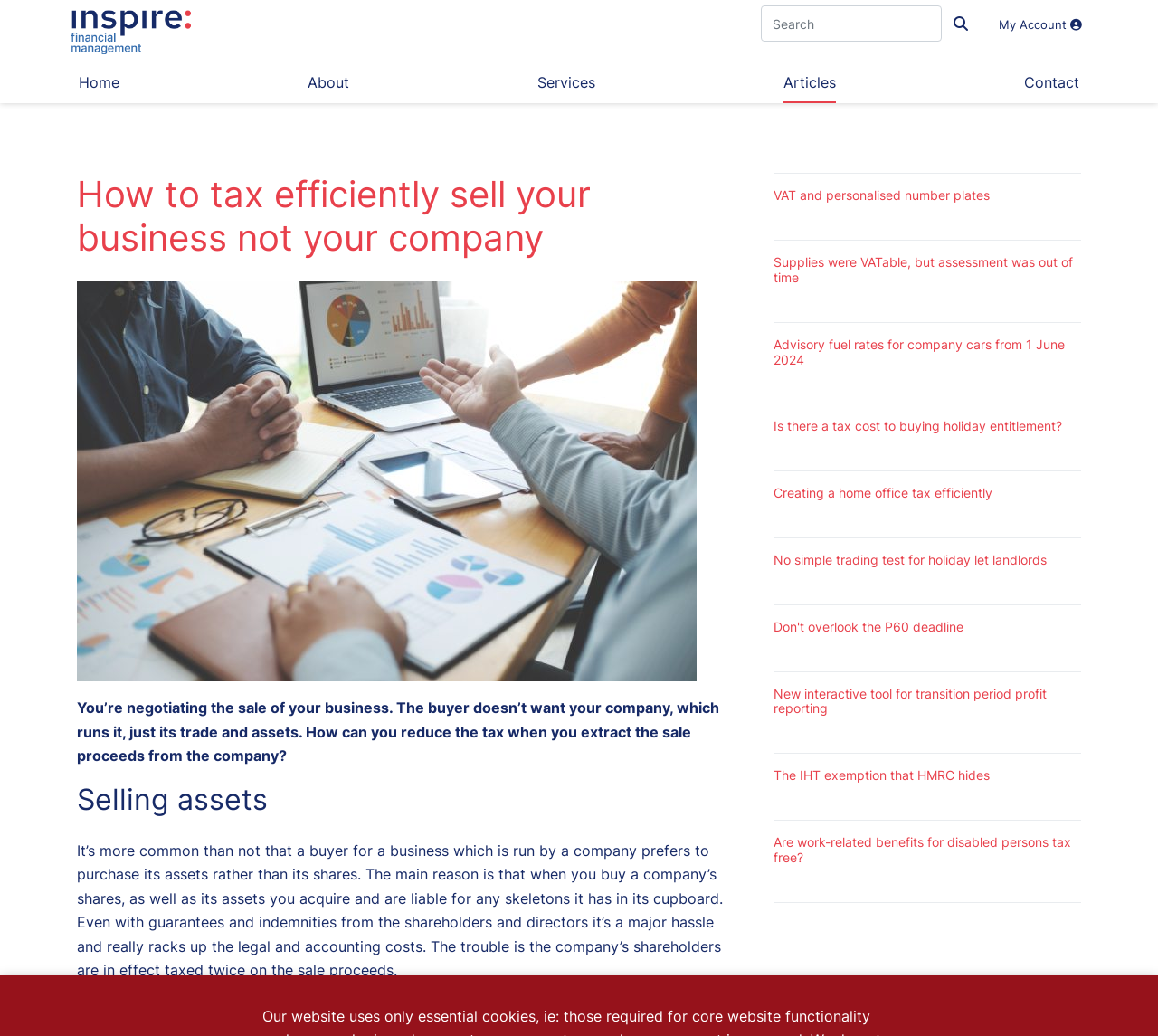Use a single word or phrase to answer the question:
What is the company selling to the buyer?

Assets